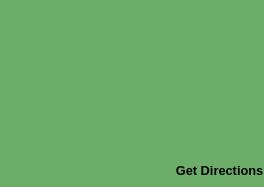Describe every aspect of the image in detail.

The image features a solid green background with a prominent black text link that reads "Get Directions." This visual element is designed to guide users to map services, likely leading to directions for visiting a specific location. The context suggests that this link is part of an informational layout related to different office locations, helping visitors find their way easily.